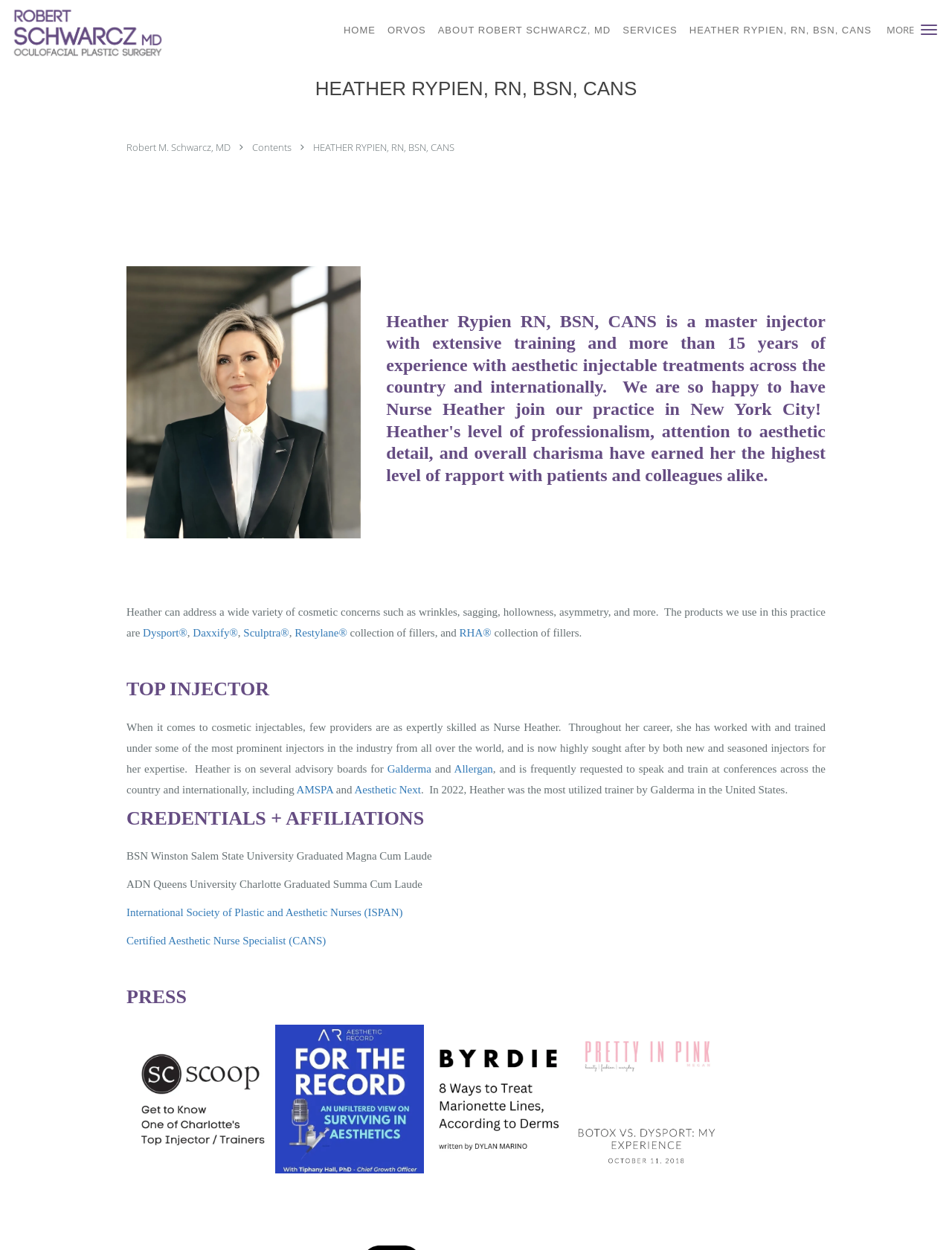Please identify the bounding box coordinates of the clickable area that will allow you to execute the instruction: "Click the 'Get to Know One of Charlotte's Top Injector / Trainers' link".

[0.133, 0.873, 0.289, 0.883]